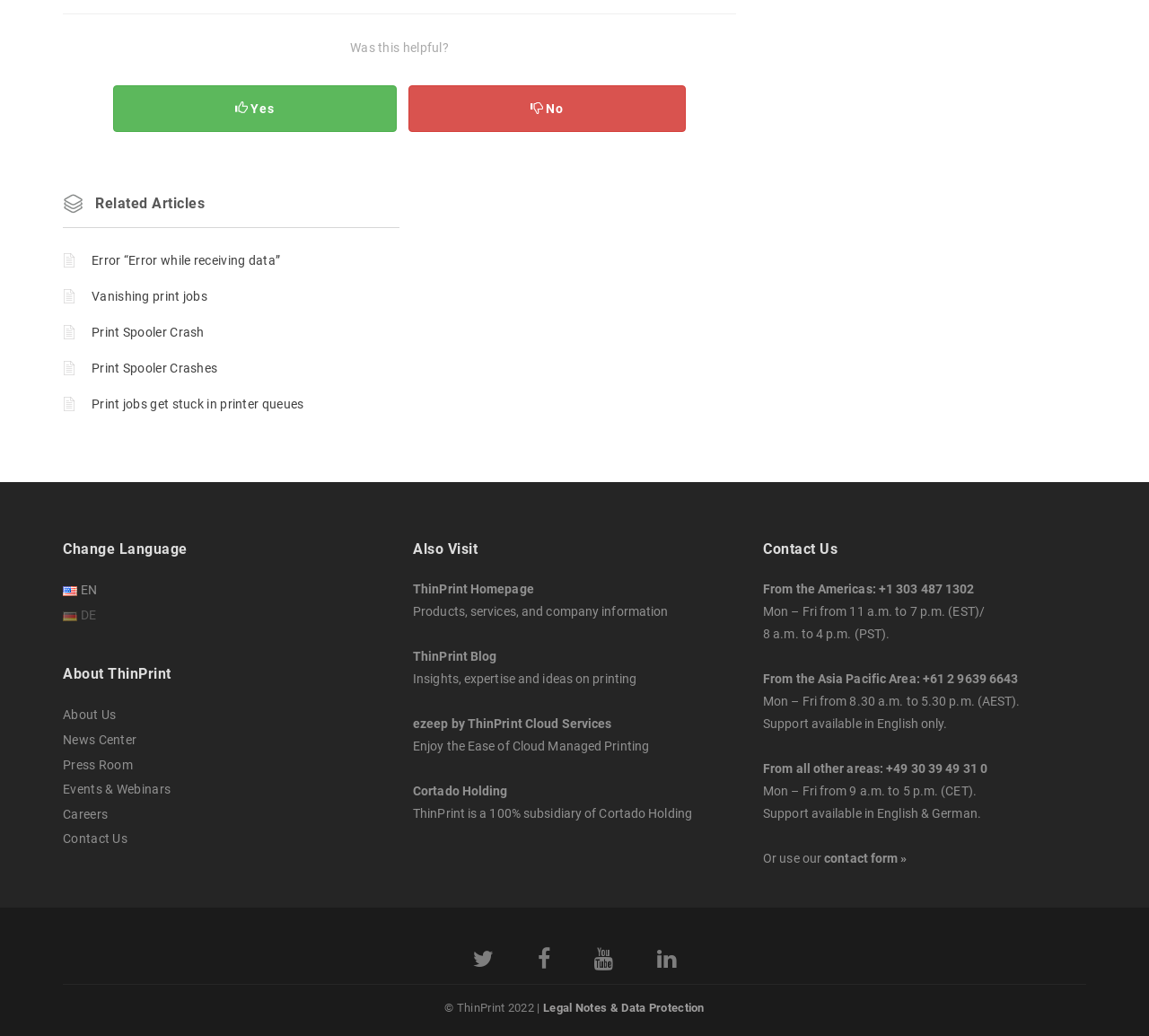Identify the bounding box coordinates of the region I need to click to complete this instruction: "Click Yes to indicate if the article was helpful".

[0.098, 0.096, 0.345, 0.11]